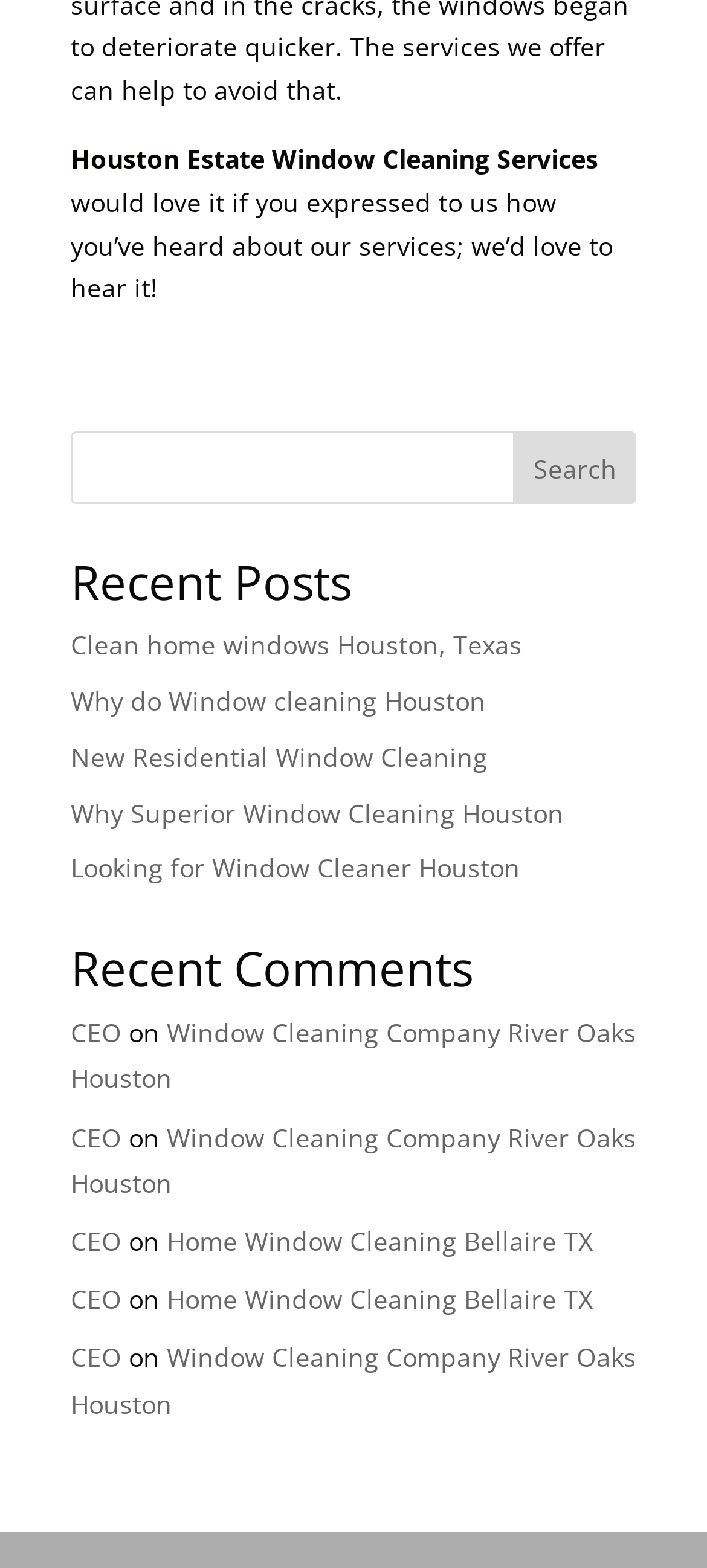Could you determine the bounding box coordinates of the clickable element to complete the instruction: "Visit the CEO's page"? Provide the coordinates as four float numbers between 0 and 1, i.e., [left, top, right, bottom].

[0.1, 0.648, 0.172, 0.67]